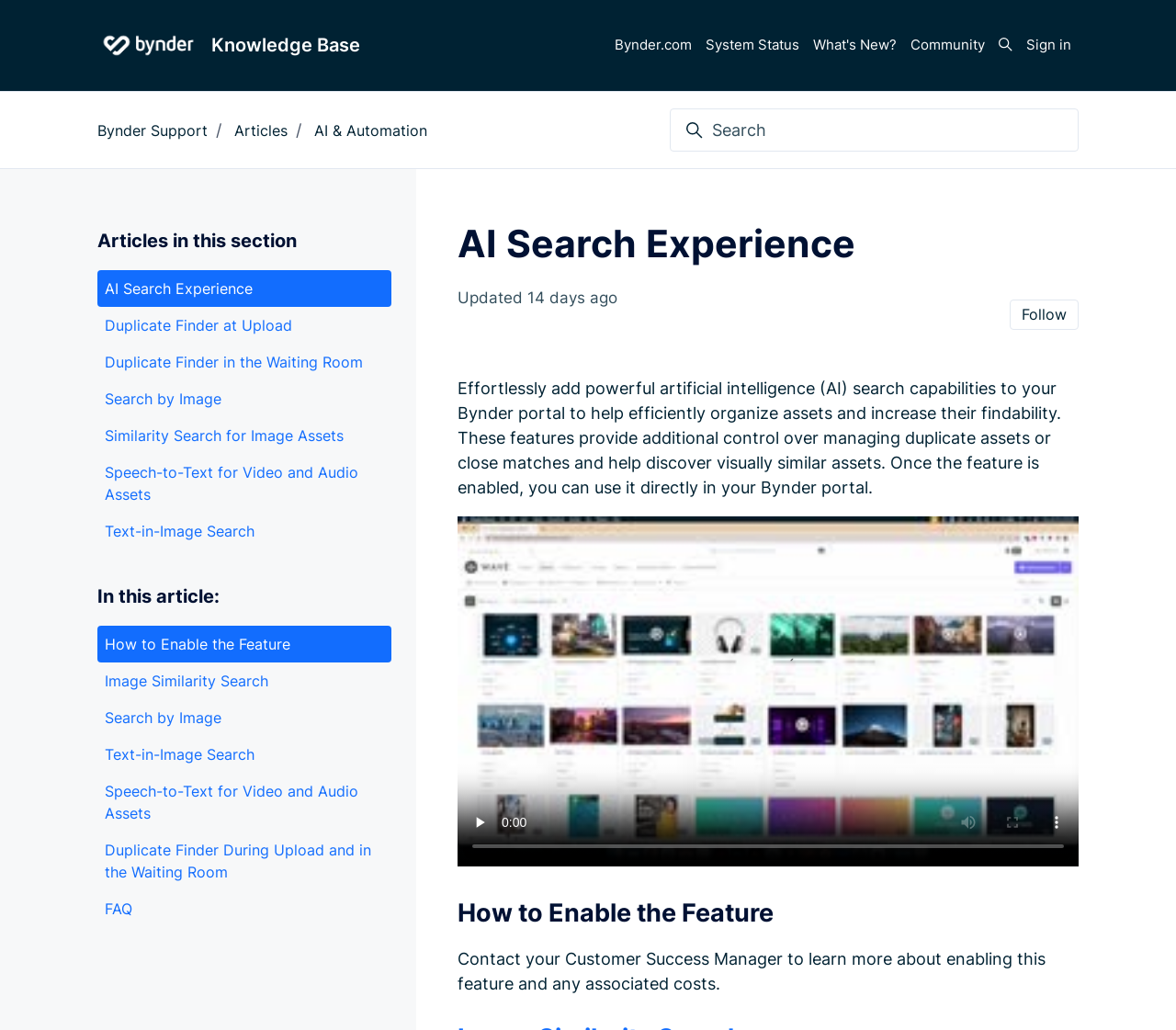Please indicate the bounding box coordinates for the clickable area to complete the following task: "Search for something". The coordinates should be specified as four float numbers between 0 and 1, i.e., [left, top, right, bottom].

[0.562, 0.105, 0.924, 0.147]